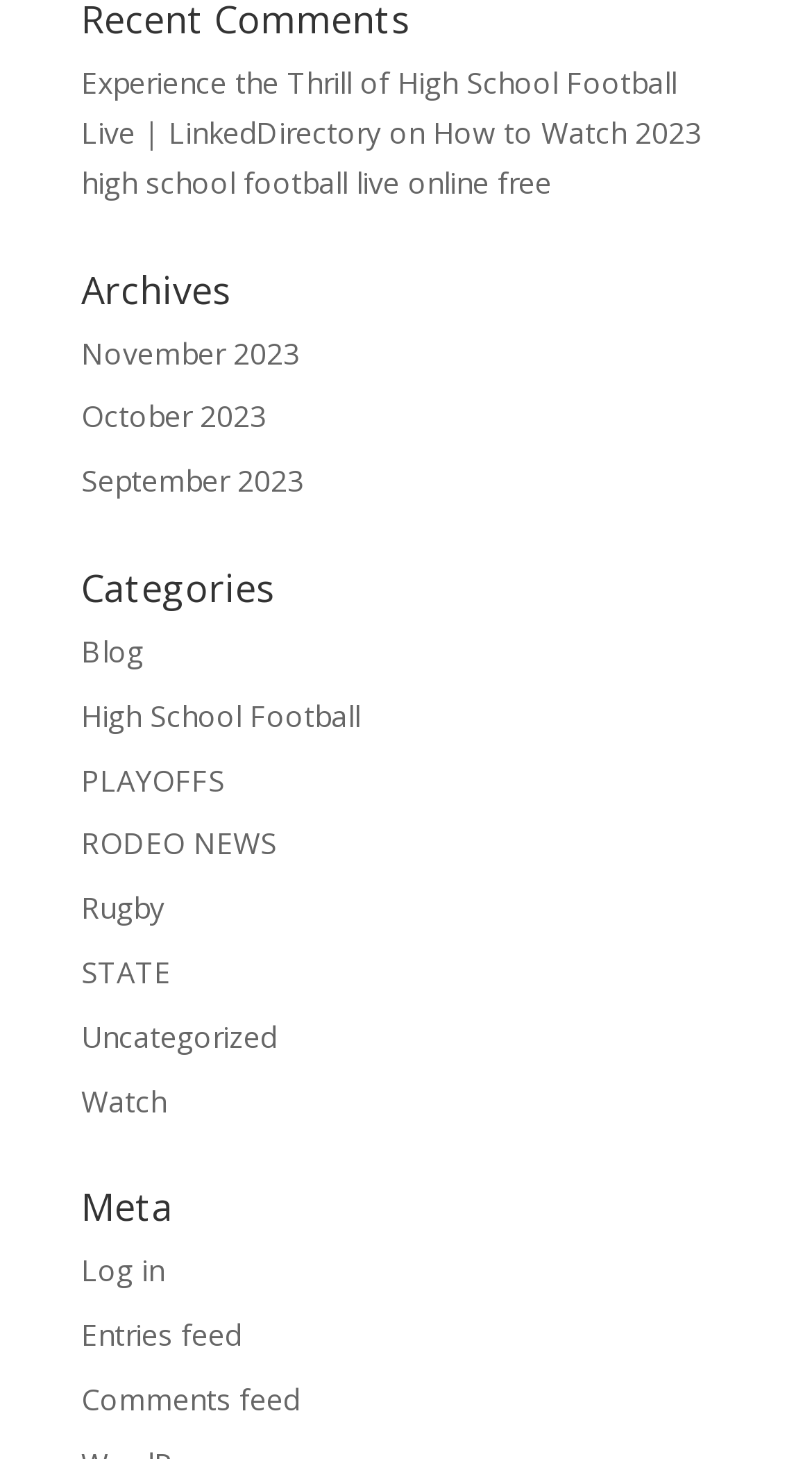Find the bounding box coordinates of the element's region that should be clicked in order to follow the given instruction: "Log in to the website". The coordinates should consist of four float numbers between 0 and 1, i.e., [left, top, right, bottom].

[0.1, 0.857, 0.203, 0.884]